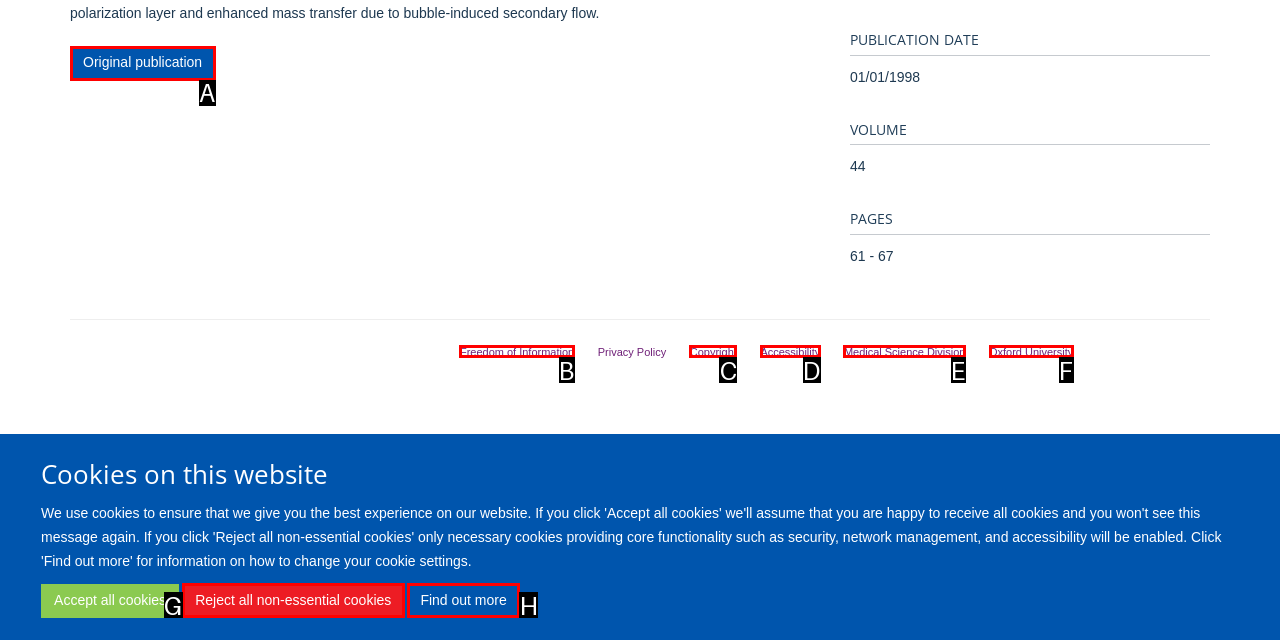Select the HTML element that corresponds to the description: Medical Science Division
Reply with the letter of the correct option from the given choices.

E